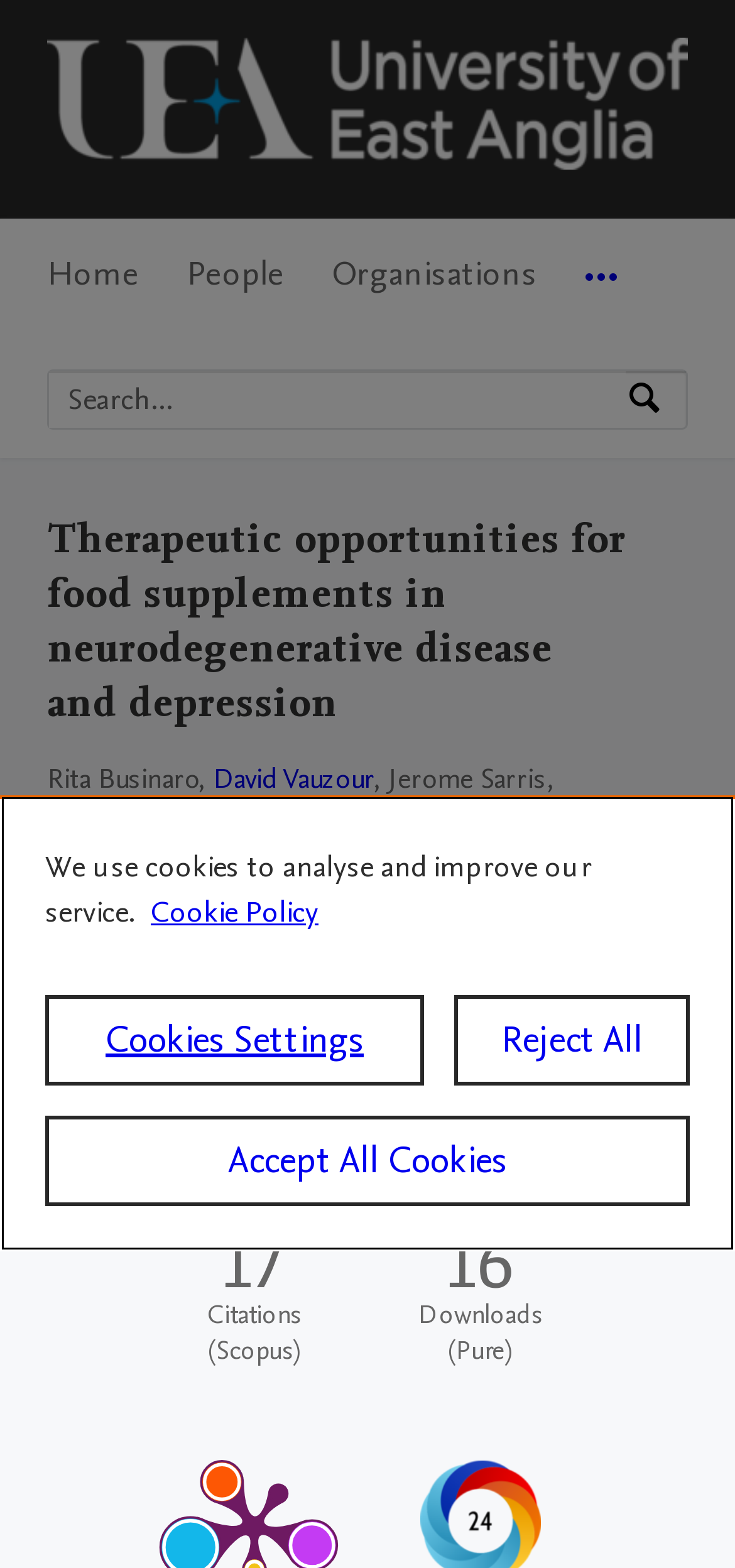Please identify the bounding box coordinates of the element I should click to complete this instruction: 'View research output'. The coordinates should be given as four float numbers between 0 and 1, like this: [left, top, right, bottom].

[0.064, 0.67, 0.303, 0.693]